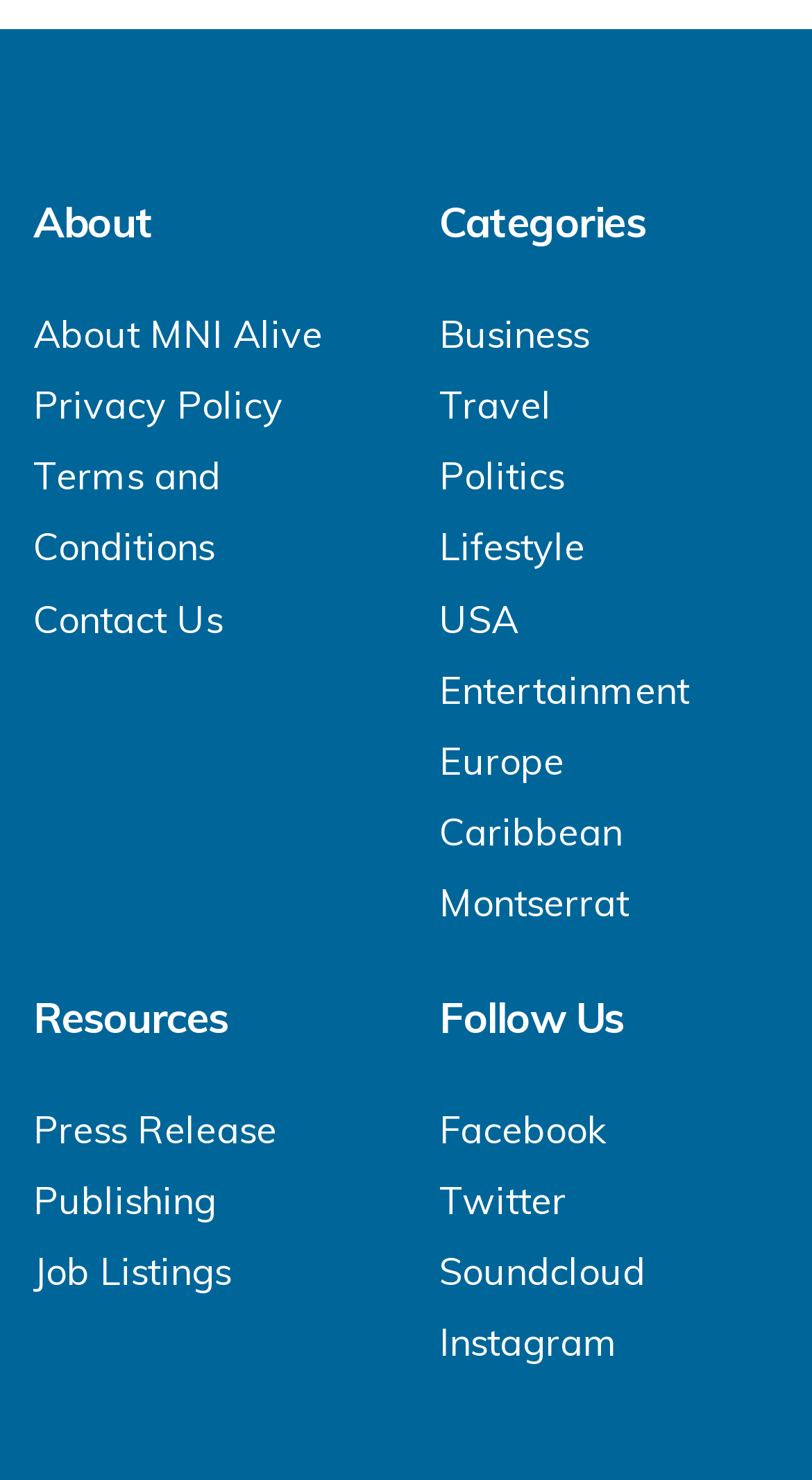Determine the bounding box coordinates of the area to click in order to meet this instruction: "Search for something".

None